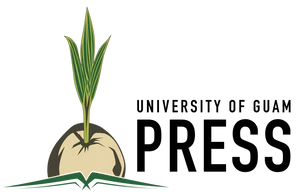Based on the image, please elaborate on the answer to the following question:
What is the color of the shoots of the seedling?

The caption describes the green shoots of the seedling rising prominently above a round beige seed, which implies that the color of the shoots of the seedling is green.